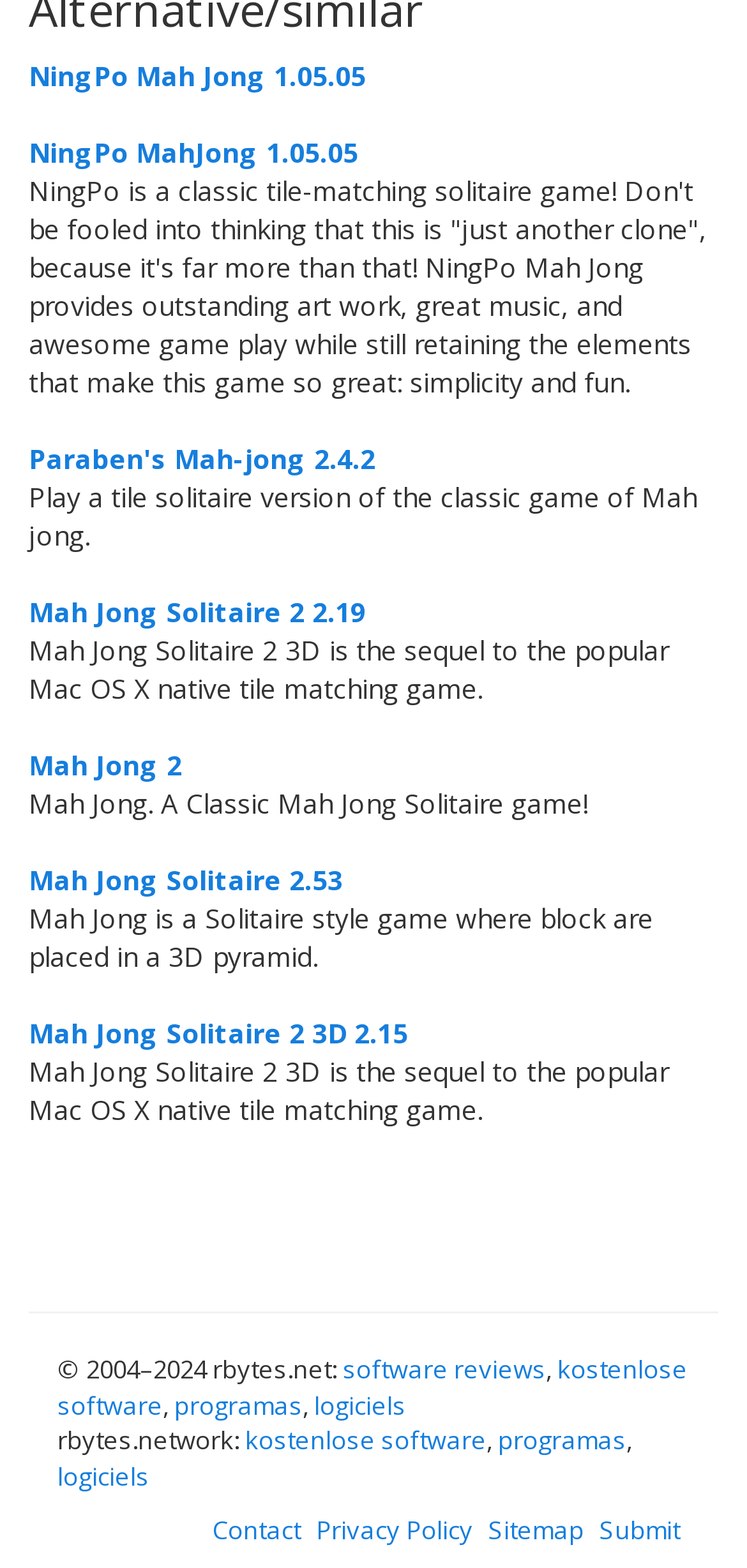Please provide the bounding box coordinates for the element that needs to be clicked to perform the following instruction: "Contact the website administrator". The coordinates should be given as four float numbers between 0 and 1, i.e., [left, top, right, bottom].

[0.285, 0.965, 0.415, 0.987]